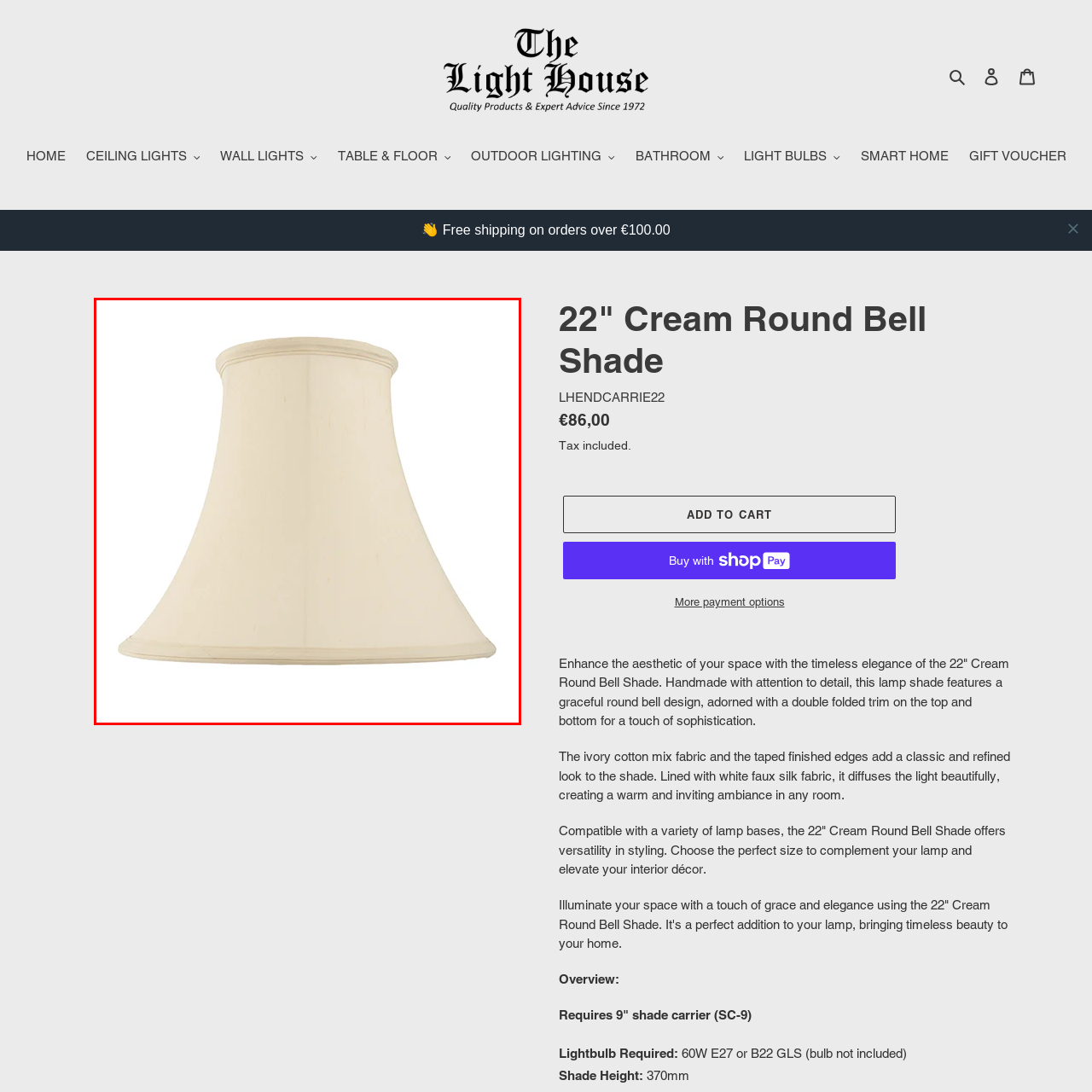Please scrutinize the image encapsulated by the red bounding box and provide an elaborate answer to the next question based on the details in the image: What is the color of the lamp shade?

The caption states that the lamp shade features a 'soft cream color', which suggests that the dominant color of the shade is a light beige or creamy hue.